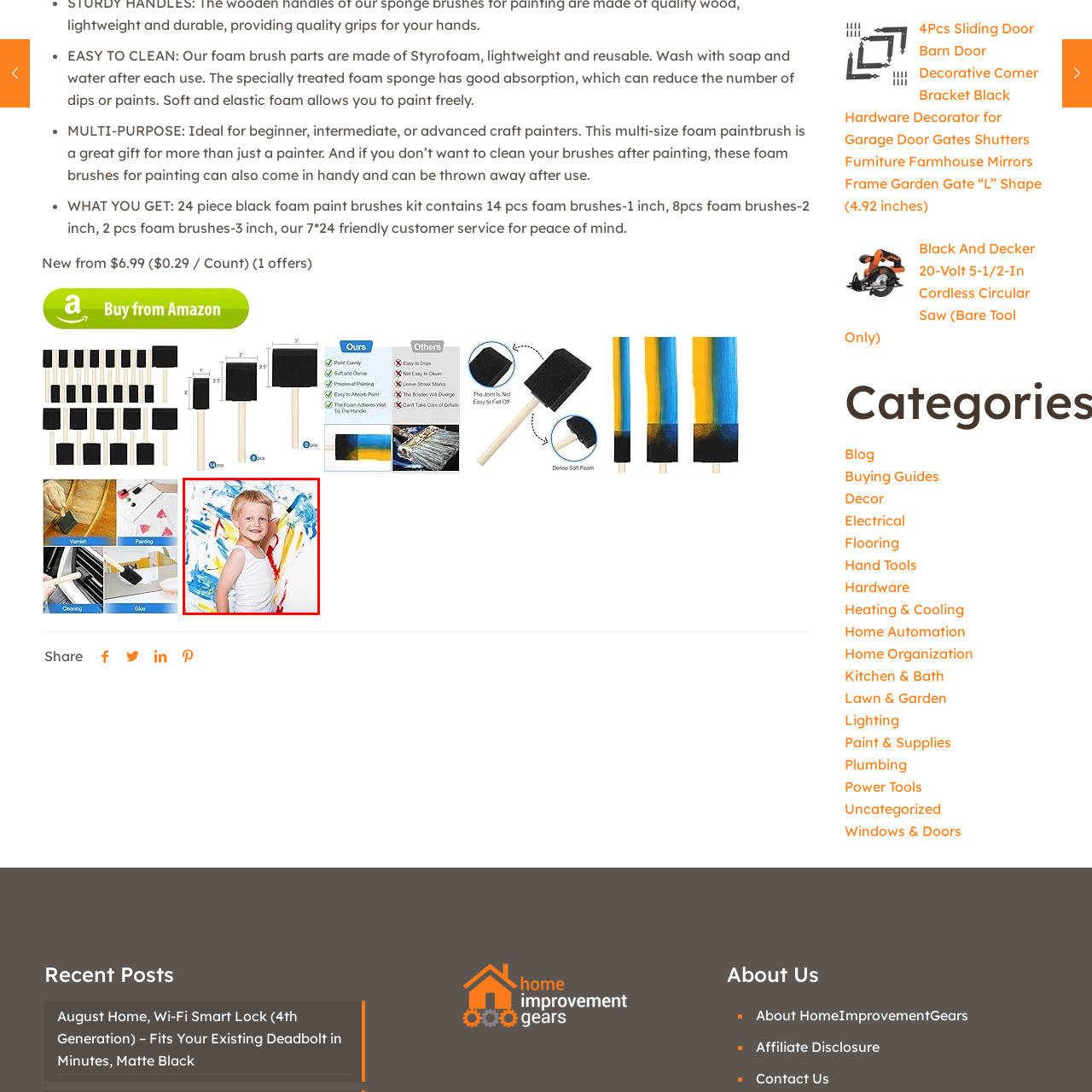Give a comprehensive description of the picture highlighted by the red border.

This vibrant image captures a young boy joyfully posing in front of a colorful, abstract painting backdrop. He is wearing a simple white tank top, emphasizing his playful and carefree spirit. With a big smile on his face, the boy radiates happiness, embodying the playful essence of childhood creativity. The backdrop features bold splashes of blue, red, and yellow paint, suggesting an artistic environment that encourages exploration and imagination. This scene might evoke a sense of fun and inspiration, perfect for engaging in arts and crafts activities.